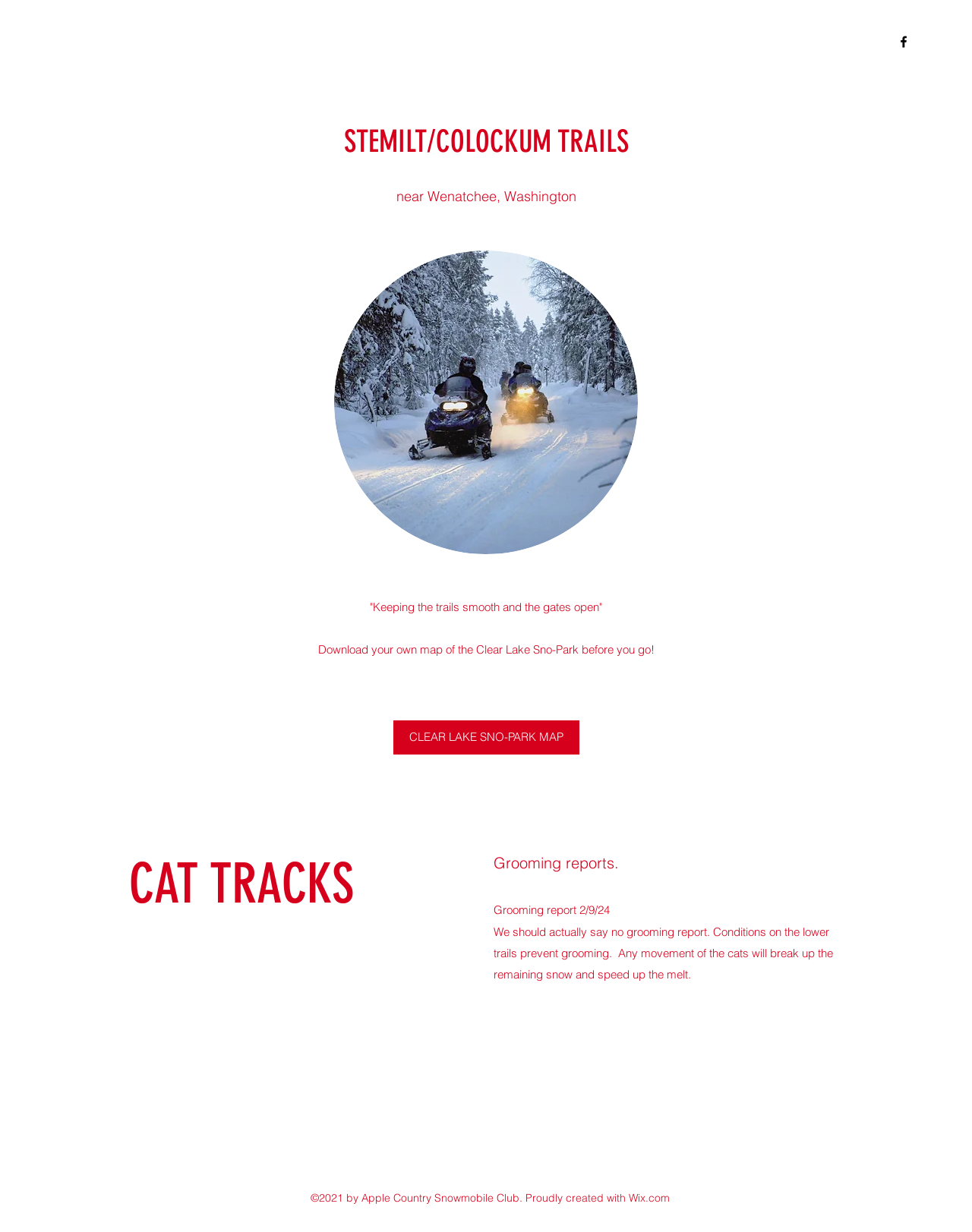Present a detailed account of what is displayed on the webpage.

The webpage is about the Apple Country Snowmobile Club, specifically focusing on trails. At the top right corner, there is a social bar with a Facebook link, accompanied by a Facebook icon. 

The main content is divided into sections. The first section has a heading "STEMILT/COLOCKUM TRAILS" near the top left, followed by a description "near Wenatchee, Washington" below it. To the right of the description, there is an image taking up a significant portion of the screen. Below the image, there is a quote "Keeping the trails smooth and the gates open". 

Further down, there is a section about Clear Lake Sno-Park, with a text "Download your own map of the Clear Lake Sno-Park before you go!" and a link to download the map. 

The next section is titled "CAT TRACKS" and has a heading near the top left. Below the heading, there are several paragraphs of text, including grooming reports. The most recent report is dated 2/9/24 and explains that there is no grooming report due to conditions on the lower trails. There is a "Read More" button below the reports.

At the very bottom of the page, there is a copyright notice "©2021 by Apple Country Snowmobile Club. Proudly created with Wix.com".